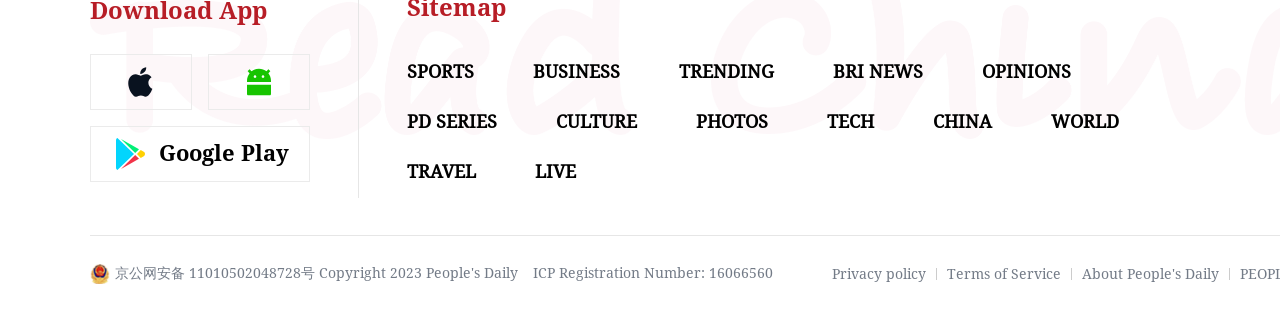What is the general topic of the webpage?
From the screenshot, provide a brief answer in one word or phrase.

News